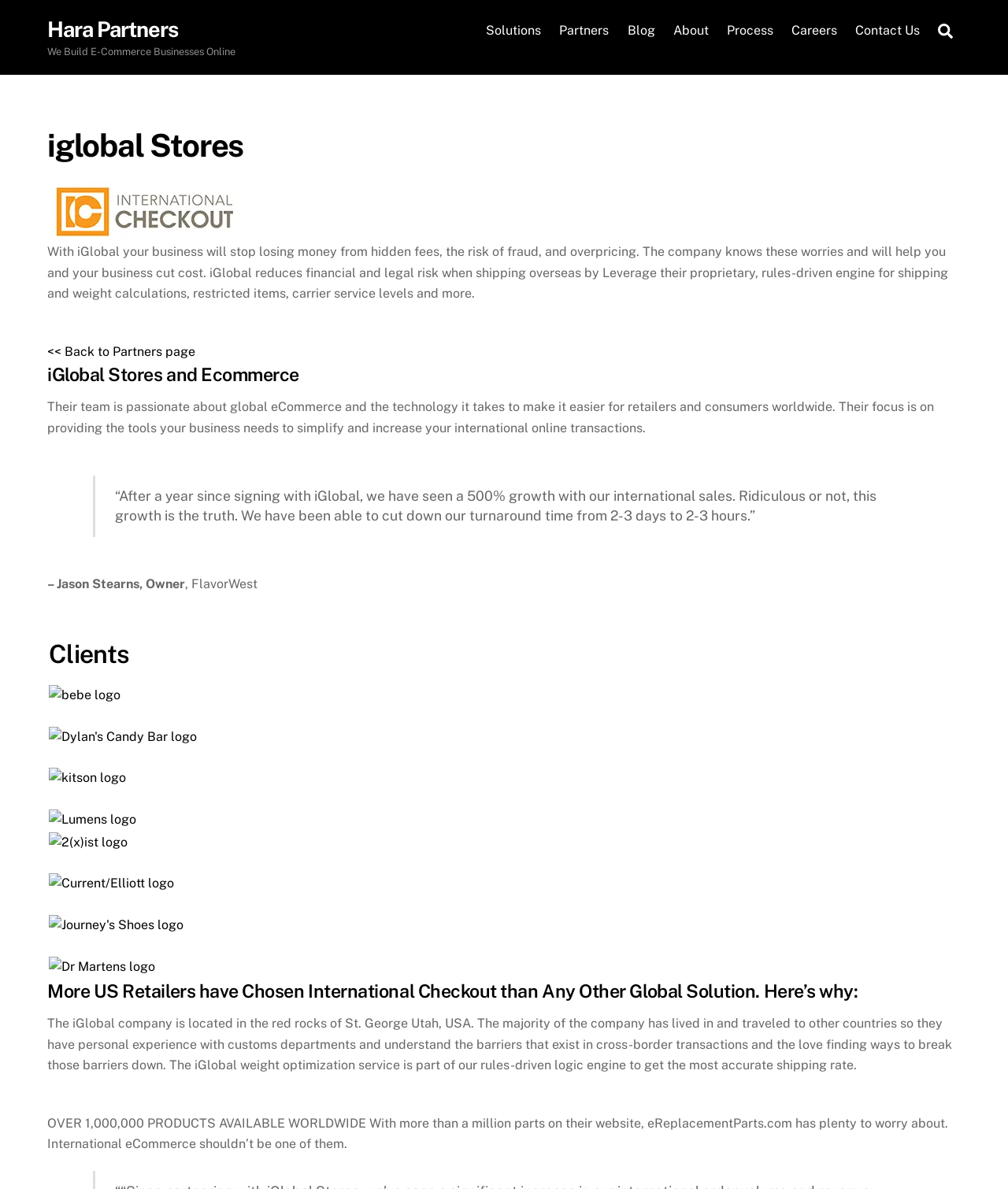Given the element description: "alt="kitson logo"", predict the bounding box coordinates of this UI element. The coordinates must be four float numbers between 0 and 1, given as [left, top, right, bottom].

[0.048, 0.648, 0.125, 0.661]